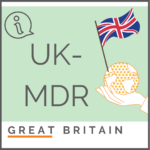What is the significance of the hand holding a globe?
Offer a detailed and full explanation in response to the question.

The design includes an illustration of a hand holding a globe, which suggests a global perspective on medical device regulations, implying that the UK Medical Device Regulation has a broader scope beyond the UK.